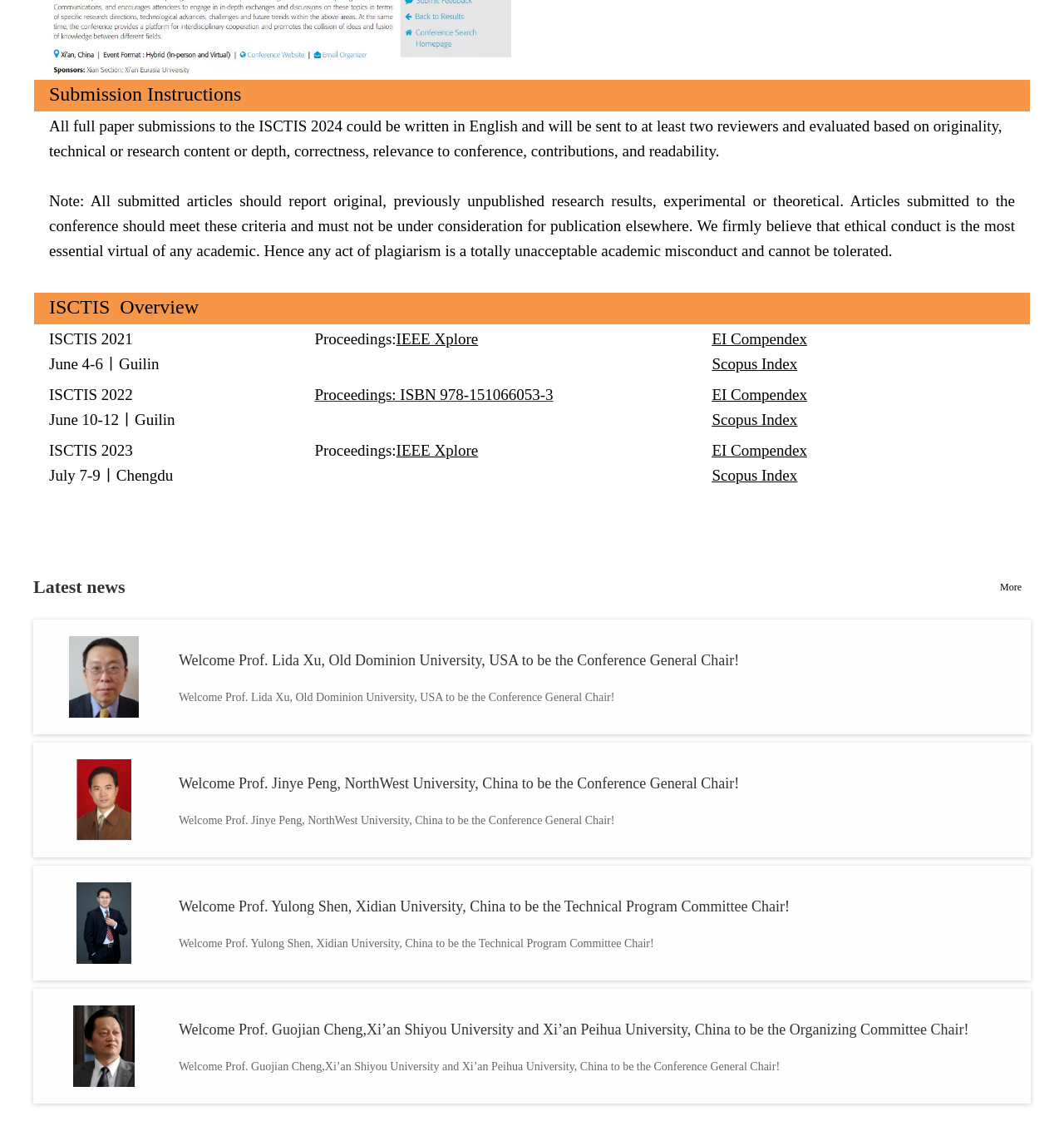Determine the bounding box coordinates of the target area to click to execute the following instruction: "Click on the 'EI Compendex' link."

[0.669, 0.293, 0.759, 0.309]